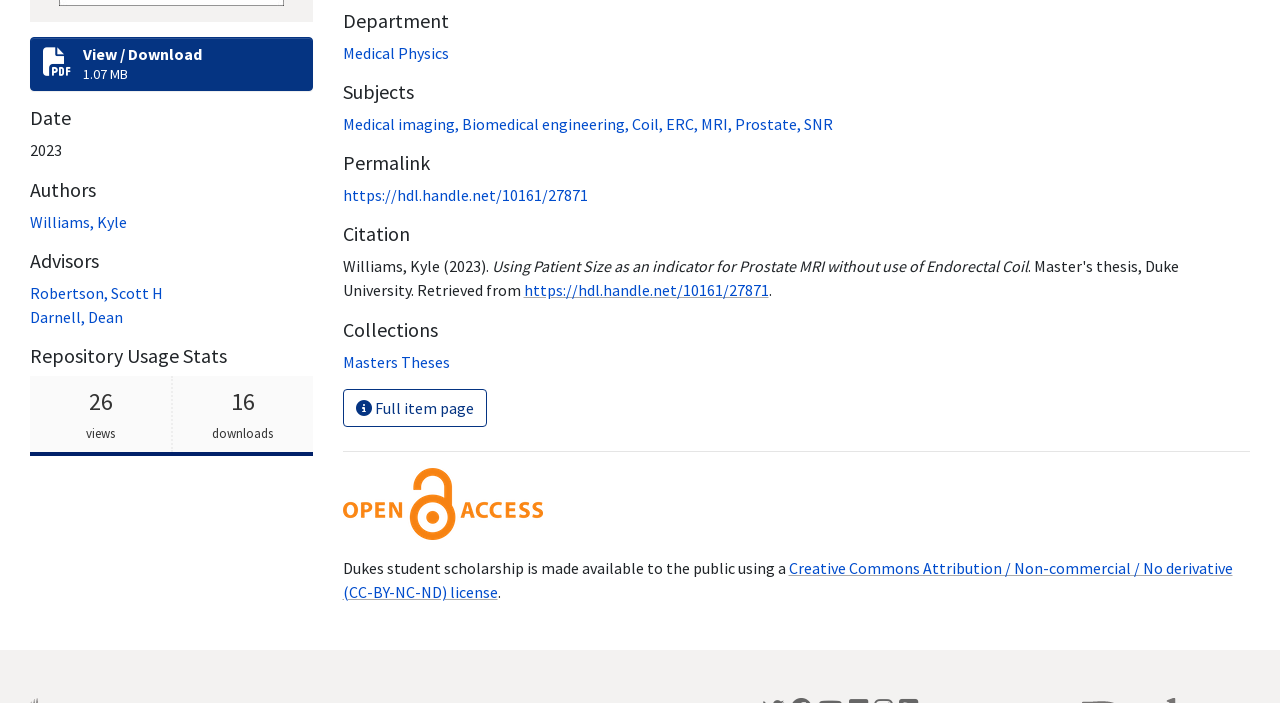Determine the bounding box coordinates (top-left x, top-left y, bottom-right x, bottom-right y) of the UI element described in the following text: View / Download1.07 MB

[0.023, 0.053, 0.244, 0.13]